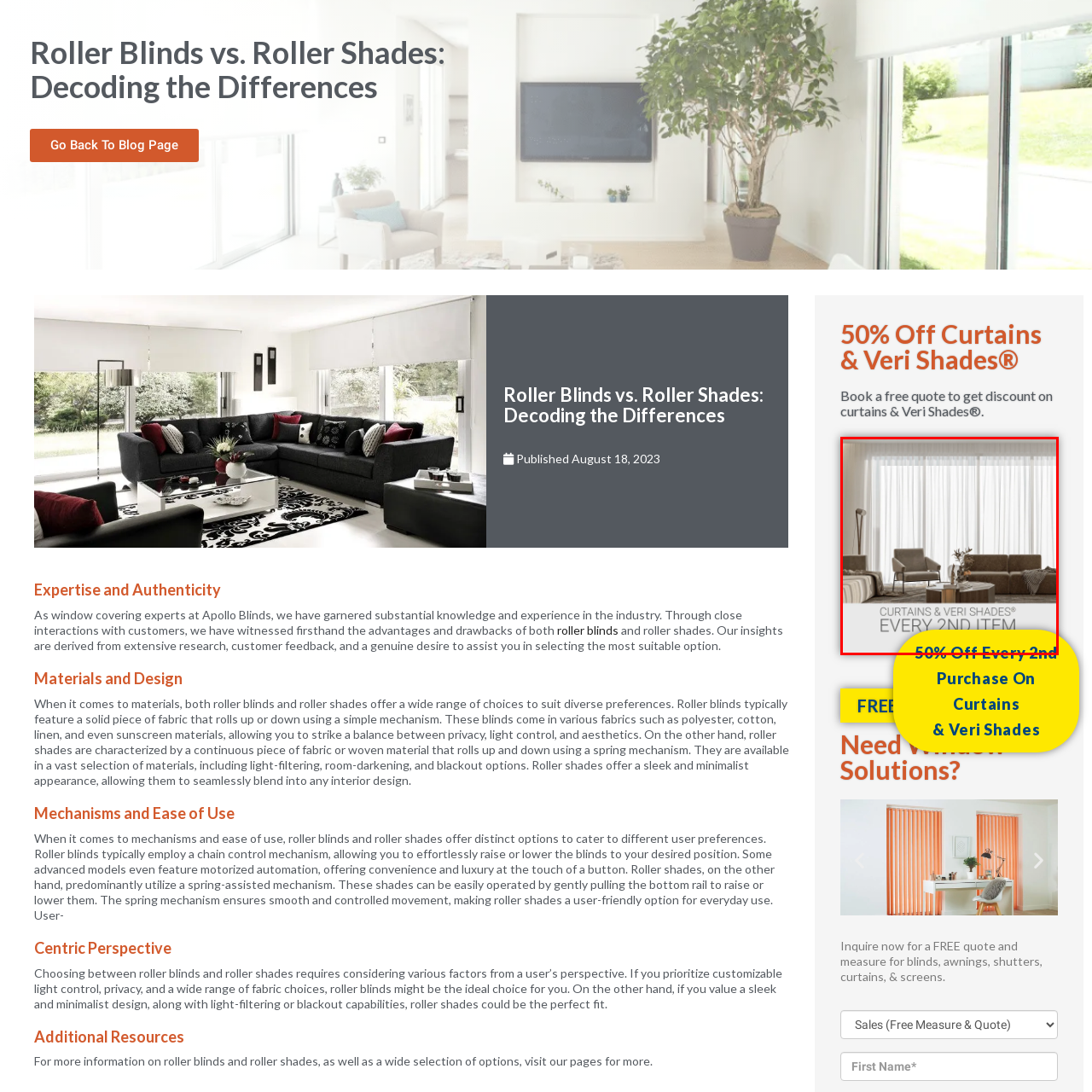Concentrate on the section within the teal border, What type of shades are on sale? 
Provide a single word or phrase as your answer.

Veri Shades